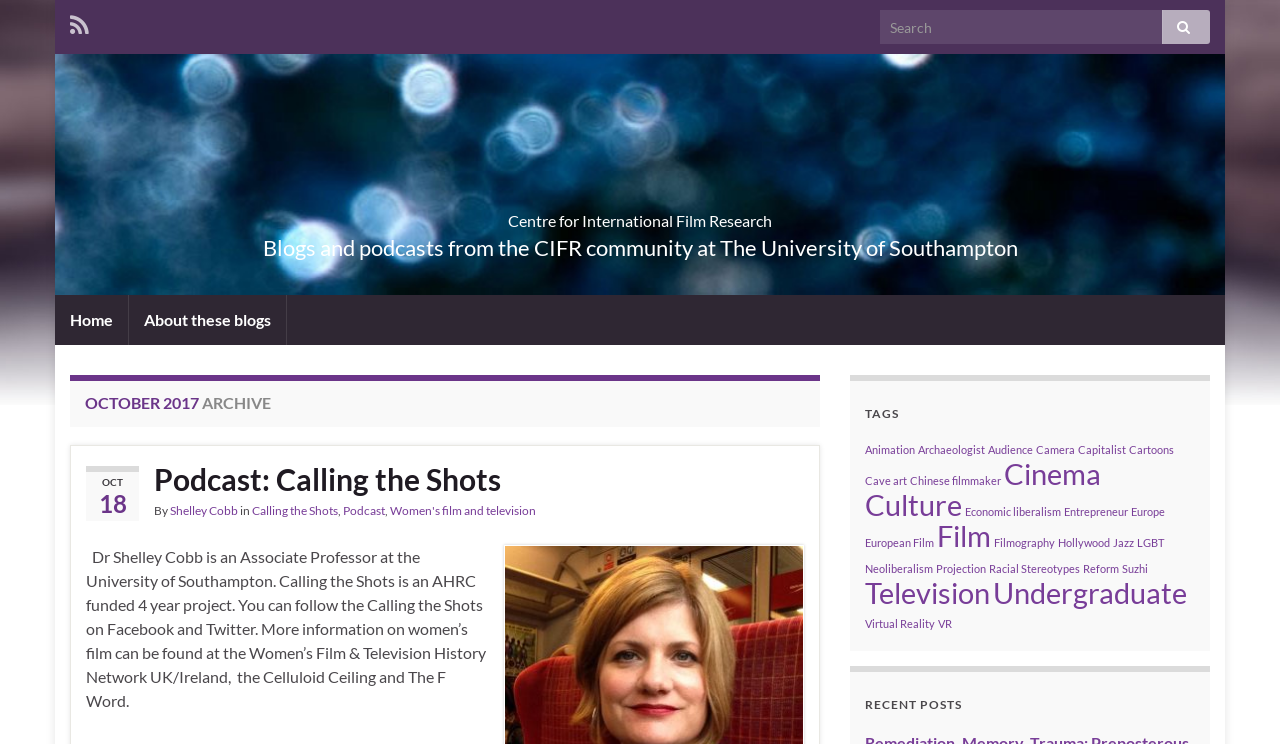Determine the bounding box coordinates for the region that must be clicked to execute the following instruction: "View recent posts".

[0.676, 0.937, 0.934, 0.957]